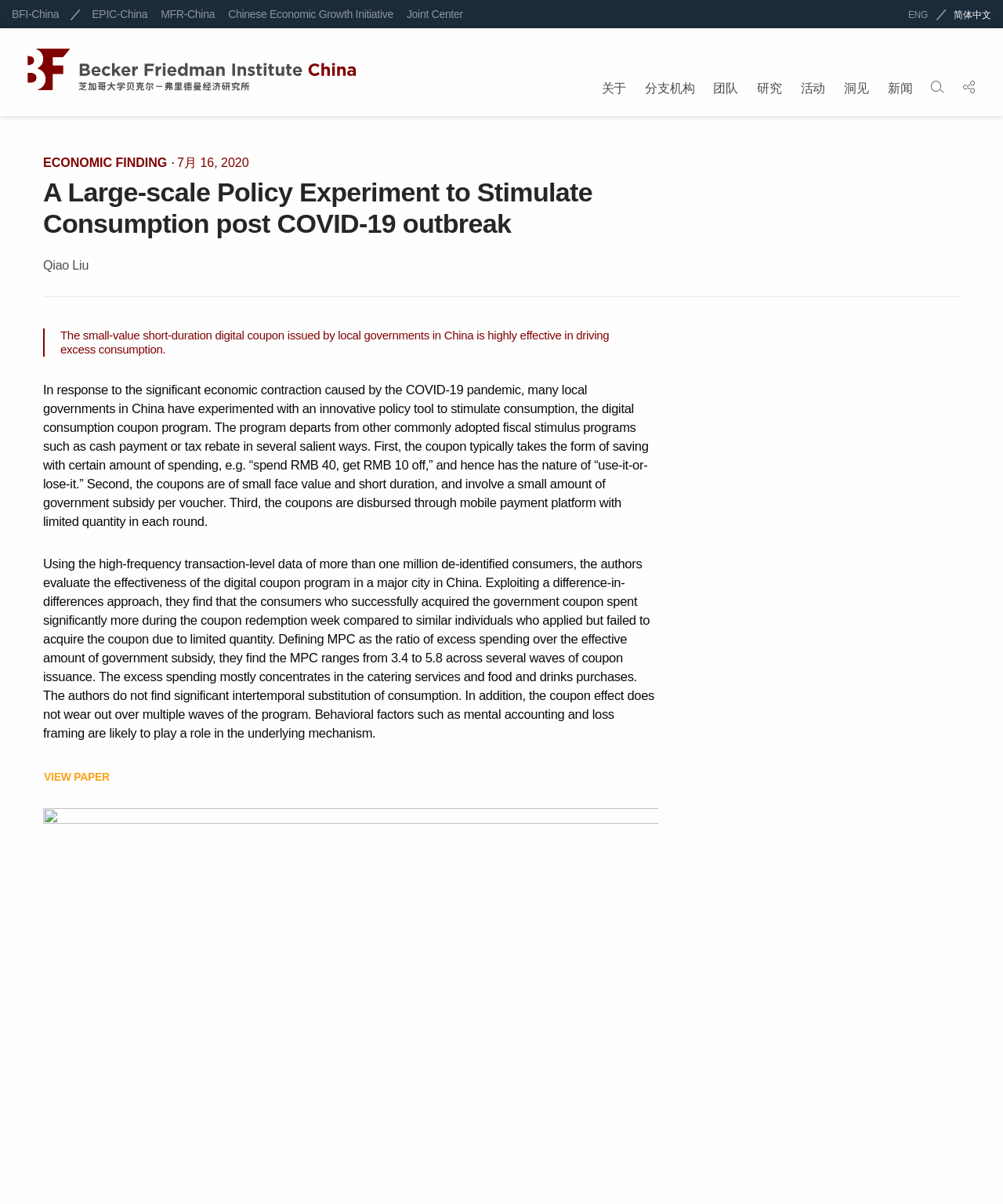Give the bounding box coordinates for the element described by: "Marketing de Contenidos".

None